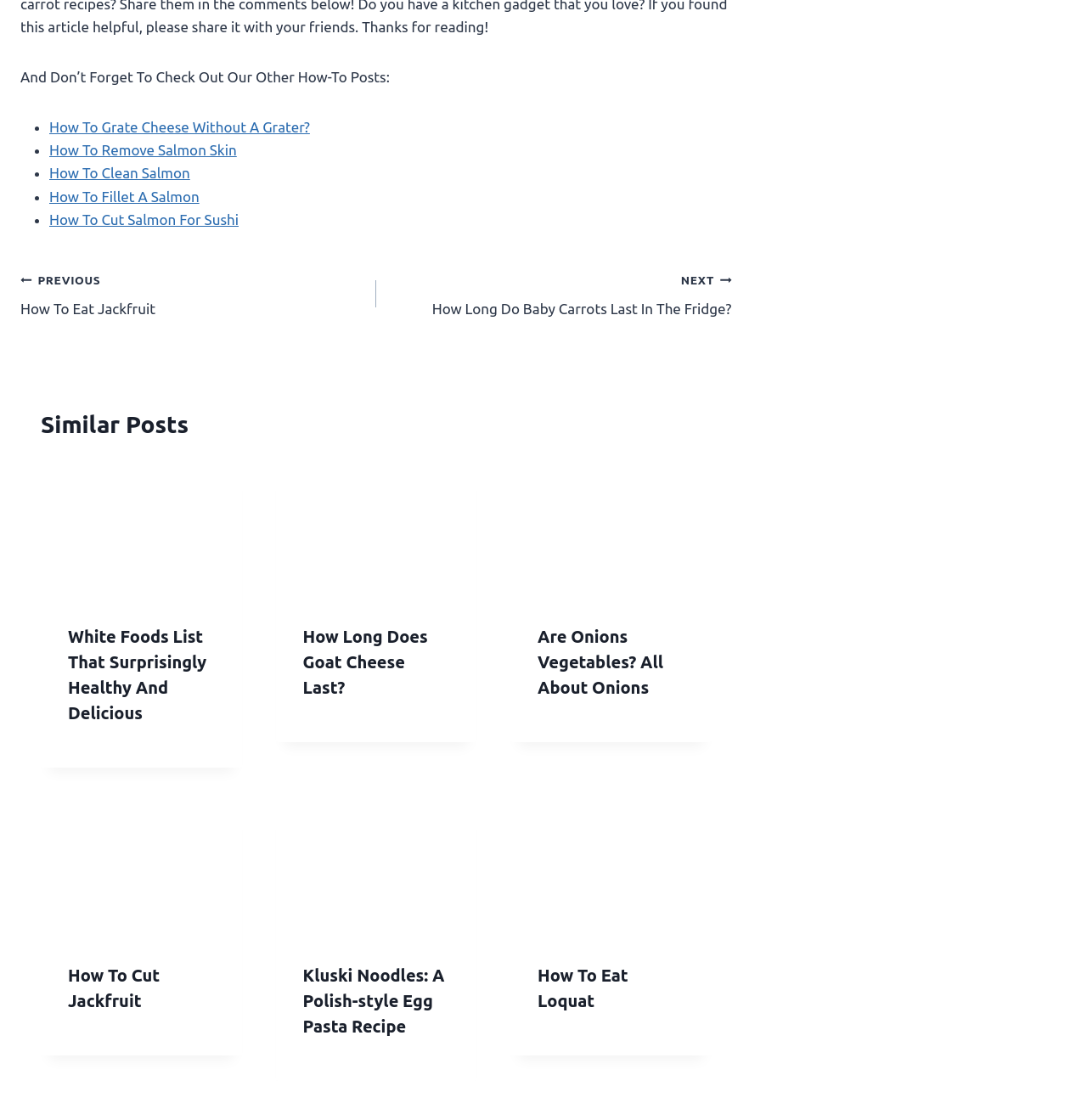Please specify the bounding box coordinates of the element that should be clicked to execute the given instruction: 'Read 'How To Eat Loquat''. Ensure the coordinates are four float numbers between 0 and 1, expressed as [left, top, right, bottom].

[0.47, 0.716, 0.654, 0.835]